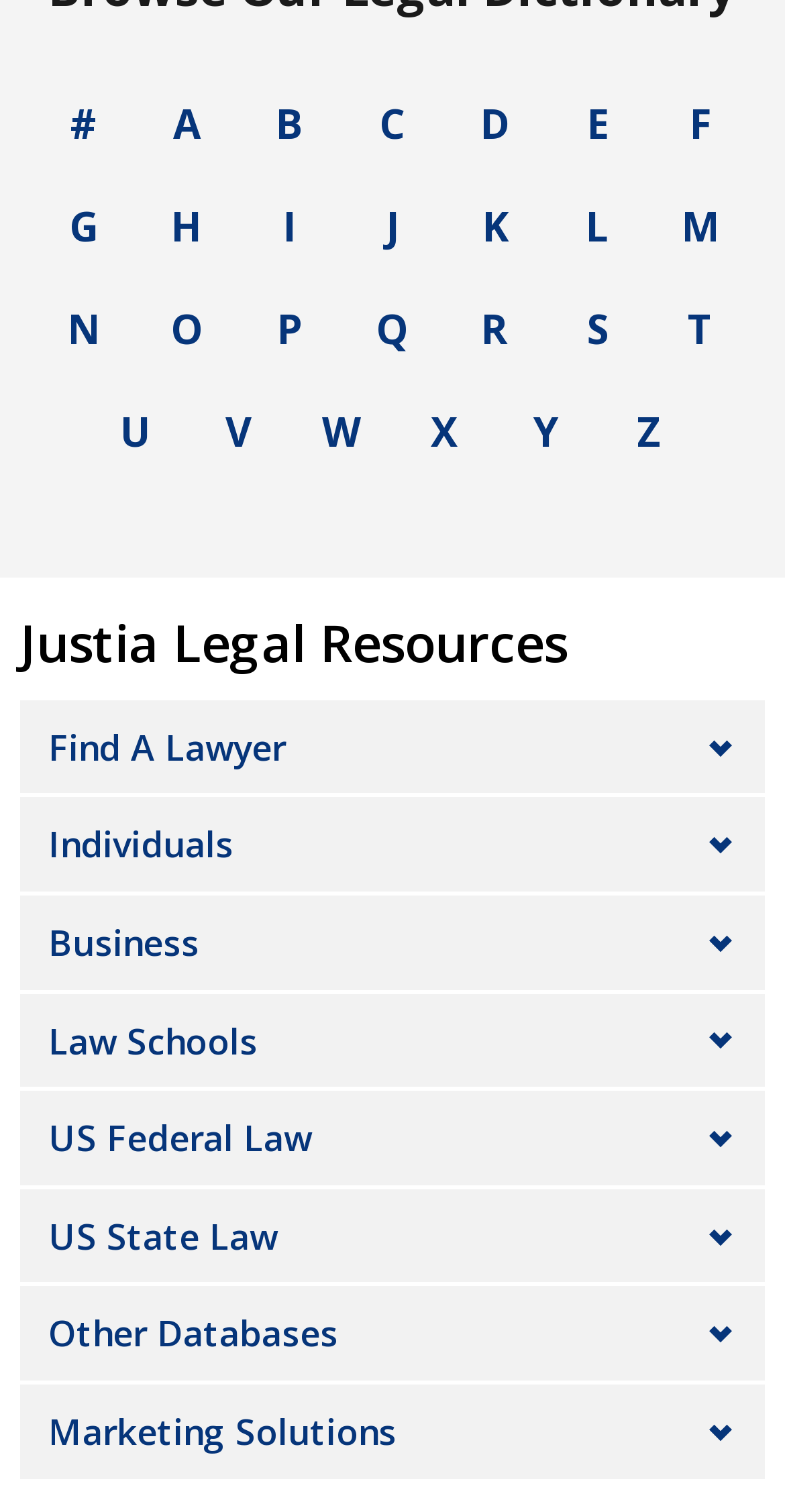Provide the bounding box coordinates of the area you need to click to execute the following instruction: "Click on link A".

[0.181, 0.052, 0.296, 0.112]